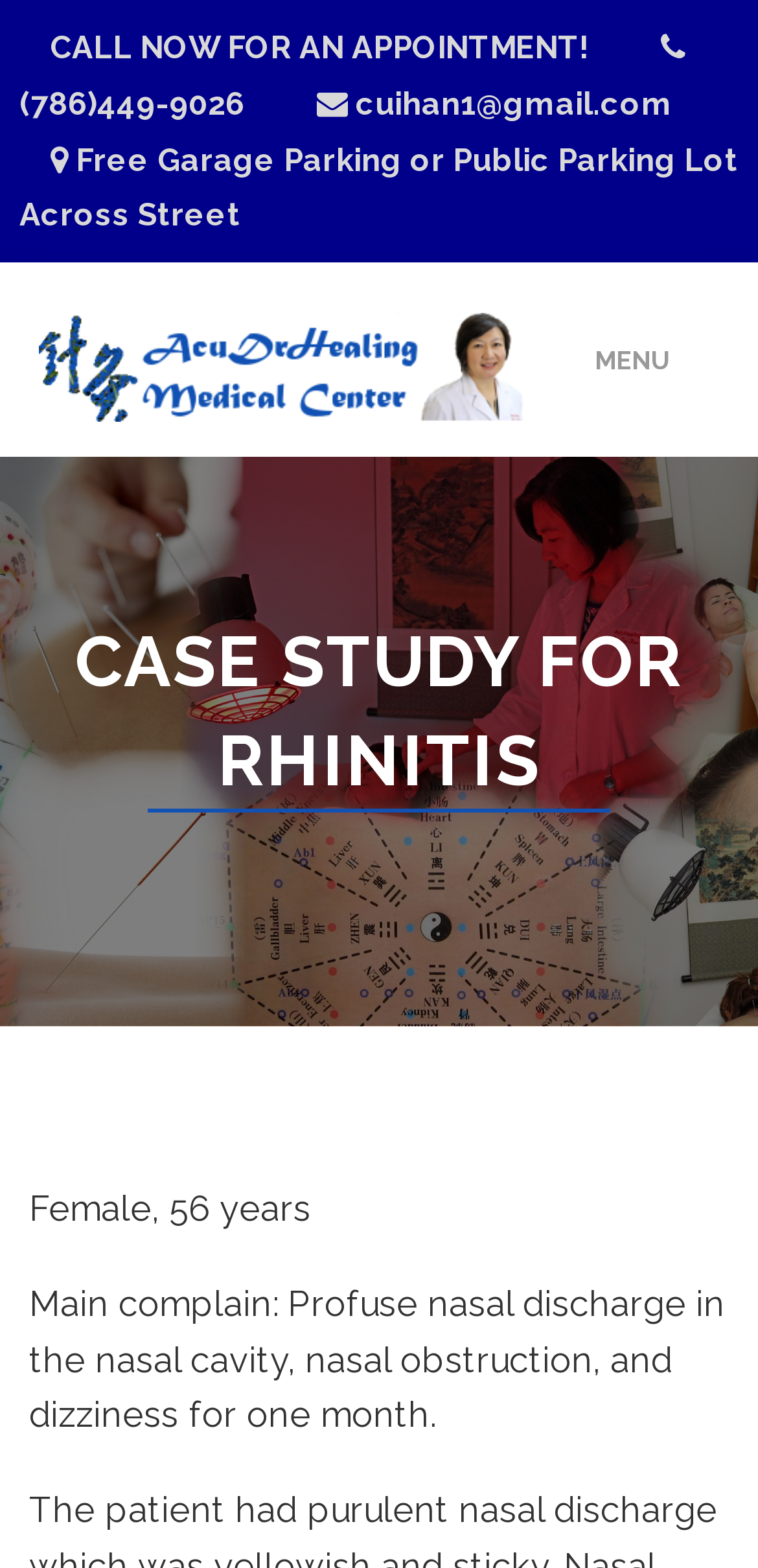Given the content of the image, can you provide a detailed answer to the question?
How many links are in the main menu?

I counted the number of links in the main menu by looking at the section with links such as 'ABOUT DR. HAN', 'SERVICES', 'SERVICE FEE', 'LOCATION', 'CONTACT', 'BLOG', and 'MENU'.